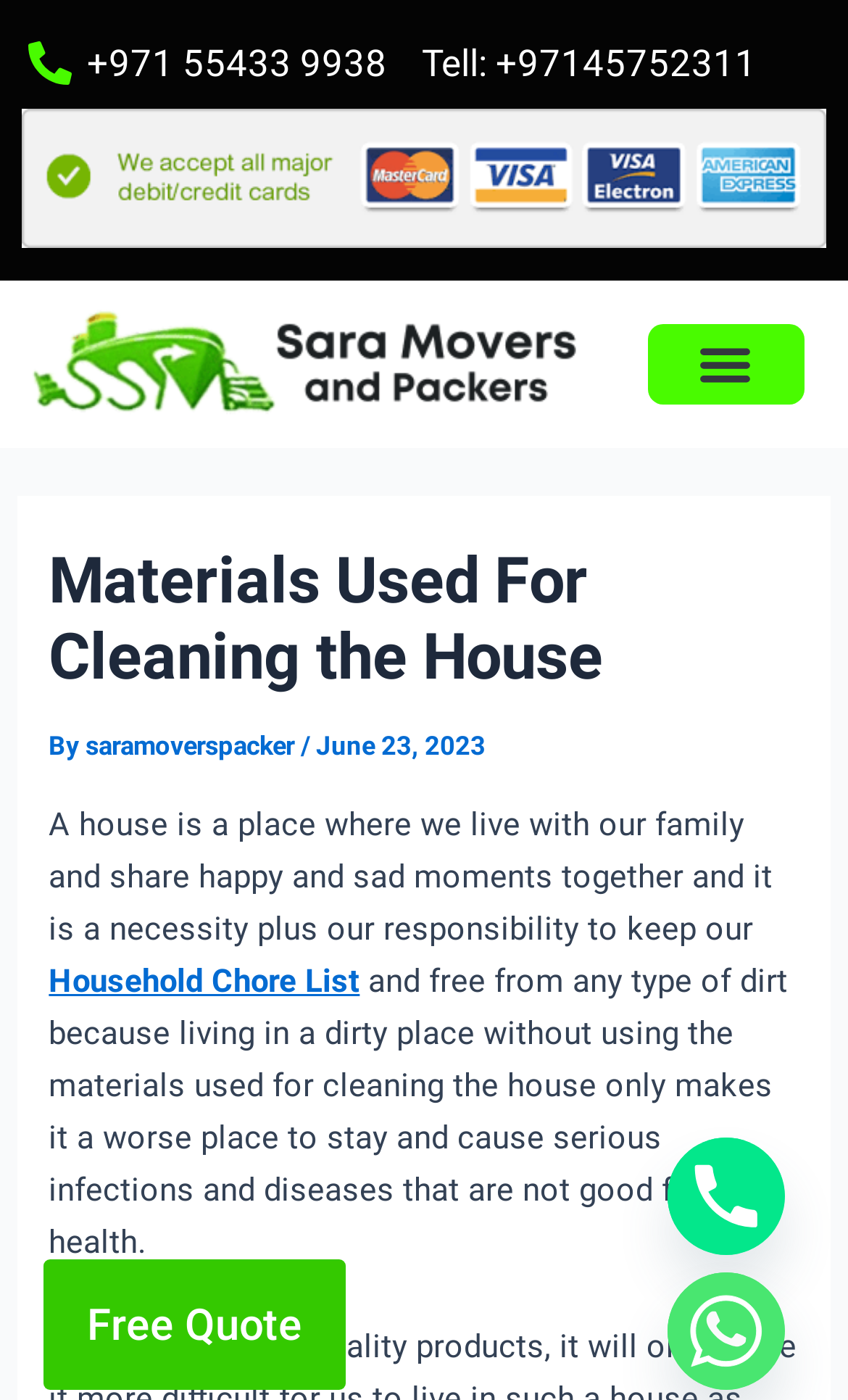Identify the bounding box coordinates necessary to click and complete the given instruction: "Call the phone number".

[0.026, 0.023, 0.456, 0.067]